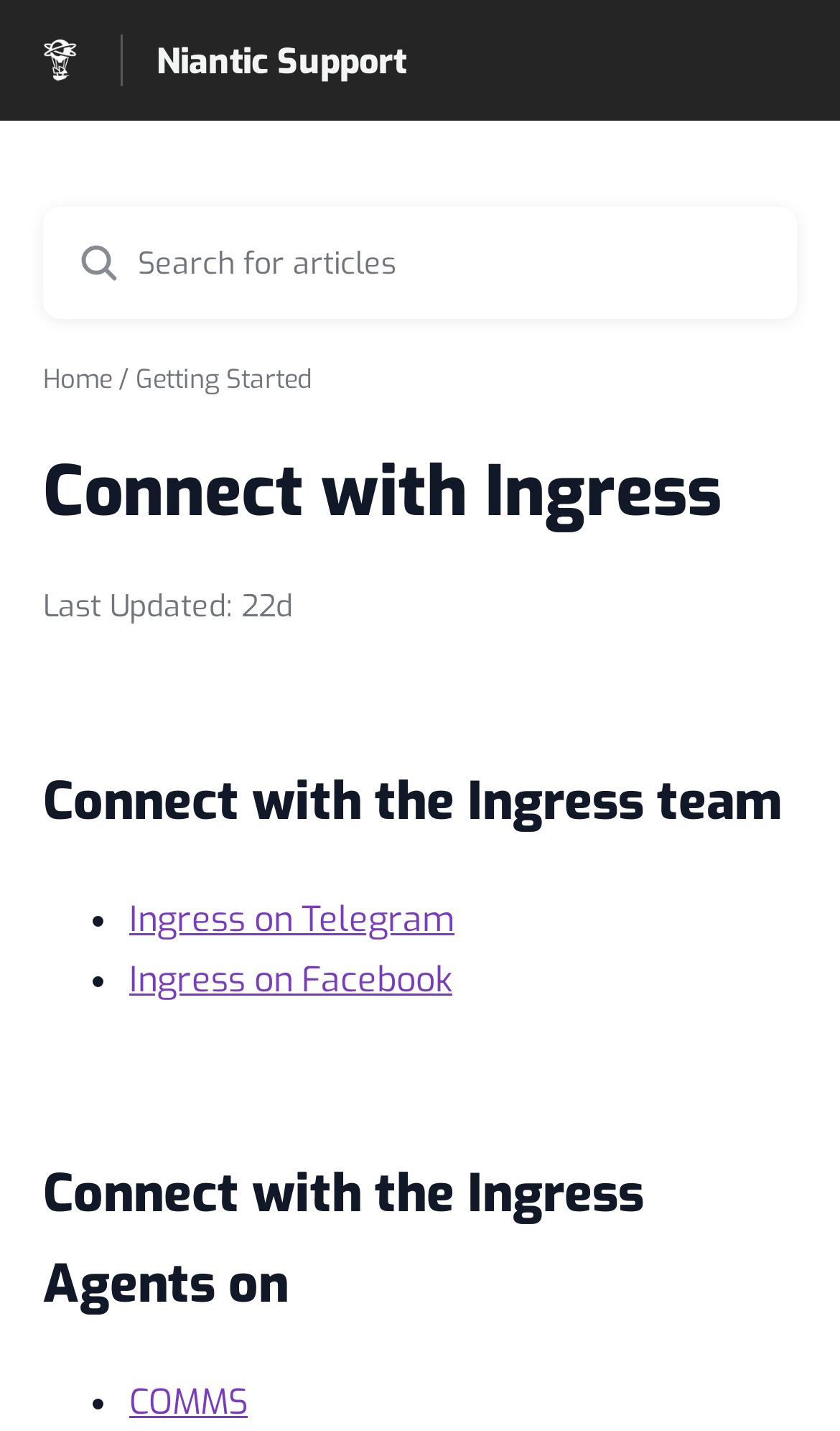Given the webpage screenshot, identify the bounding box of the UI element that matches this description: "Ingress on Facebook".

[0.154, 0.664, 0.538, 0.706]